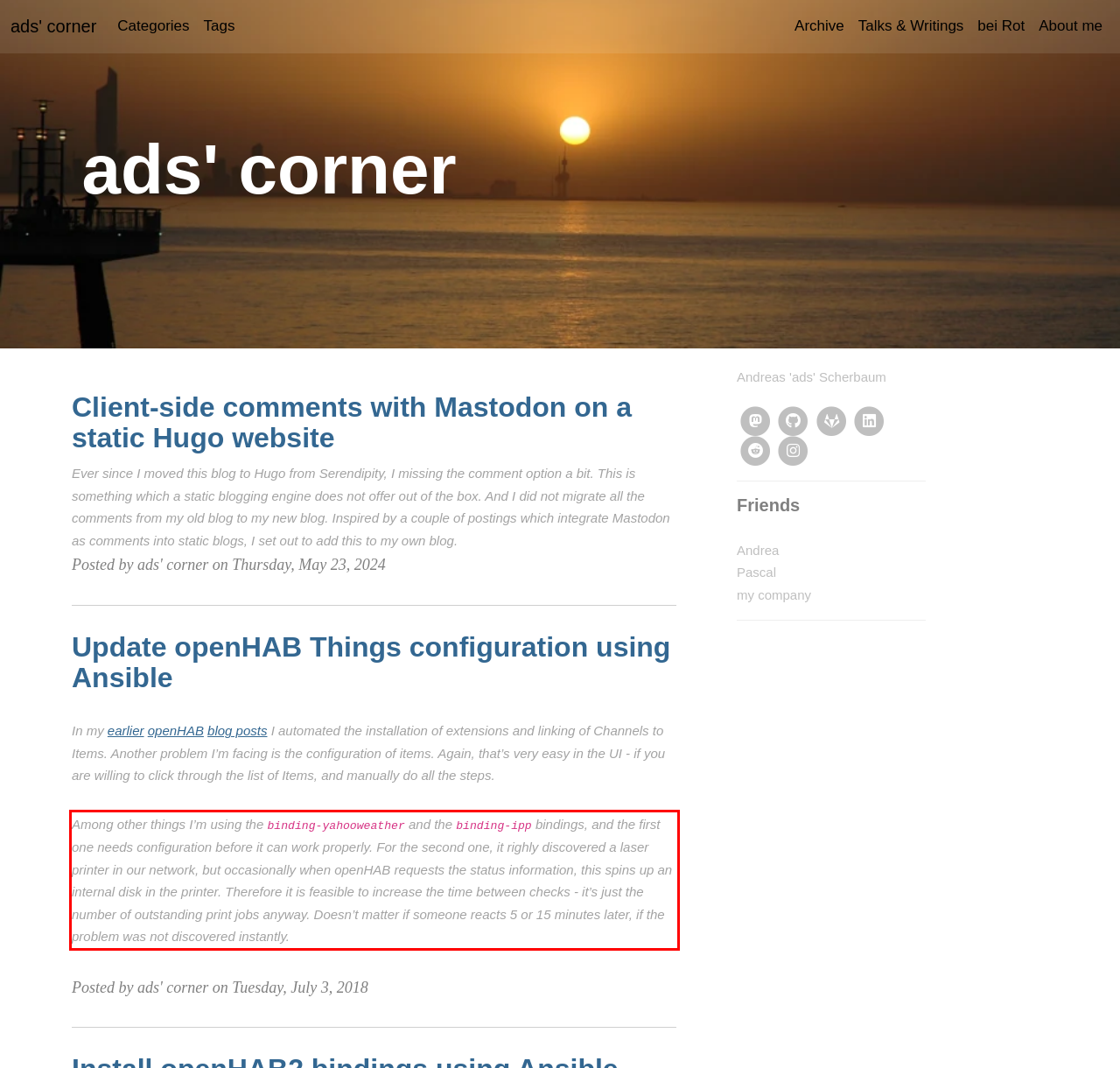From the screenshot of the webpage, locate the red bounding box and extract the text contained within that area.

Among other things I’m using the binding-yahooweather and the binding-ipp bindings, and the first one needs configuration before it can work properly. For the second one, it righly discovered a laser printer in our network, but occasionally when openHAB requests the status information, this spins up an internal disk in the printer. Therefore it is feasible to increase the time between checks - it’s just the number of outstanding print jobs anyway. Doesn’t matter if someone reacts 5 or 15 minutes later, if the problem was not discovered instantly.